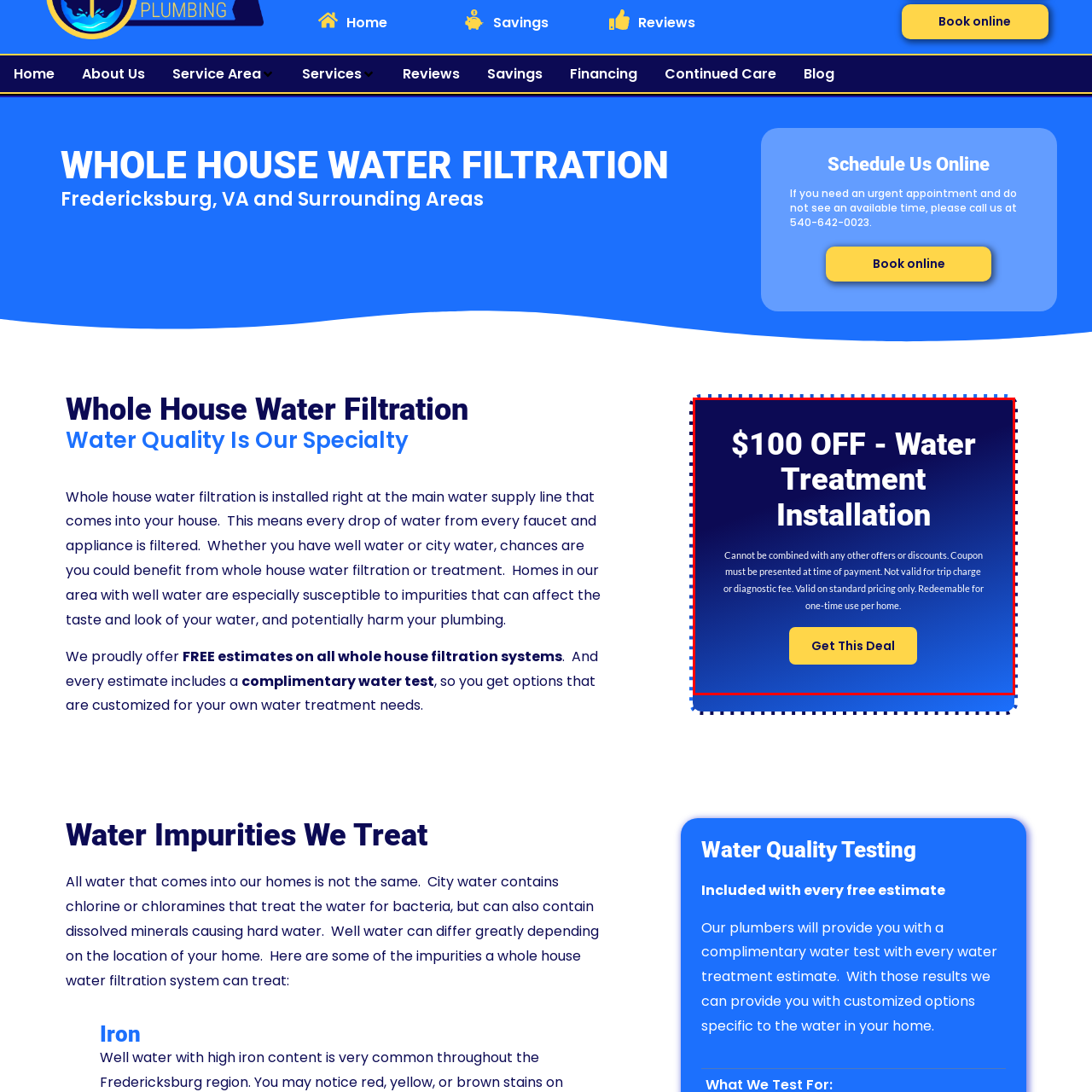Elaborate on the contents of the image highlighted by the red boundary in detail.

The image promotes a special offer of $100 off on water treatment installation services. The background features a gradient of deep blue to lighter shades, providing a visually appealing contrast to the bold white text that highlights the discount. Below the offer, there is a clear, informative message stating the terms: the deal cannot be combined with other offers and must be presented at the time of payment. It notes that it is not valid for trip charges or diagnostic fees and is redeemable for one-time use per home. To encourage engagement, a prominent yellow button invites viewers to "Get This Deal," enhancing the overall call to action for potential customers interested in water treatment solutions.